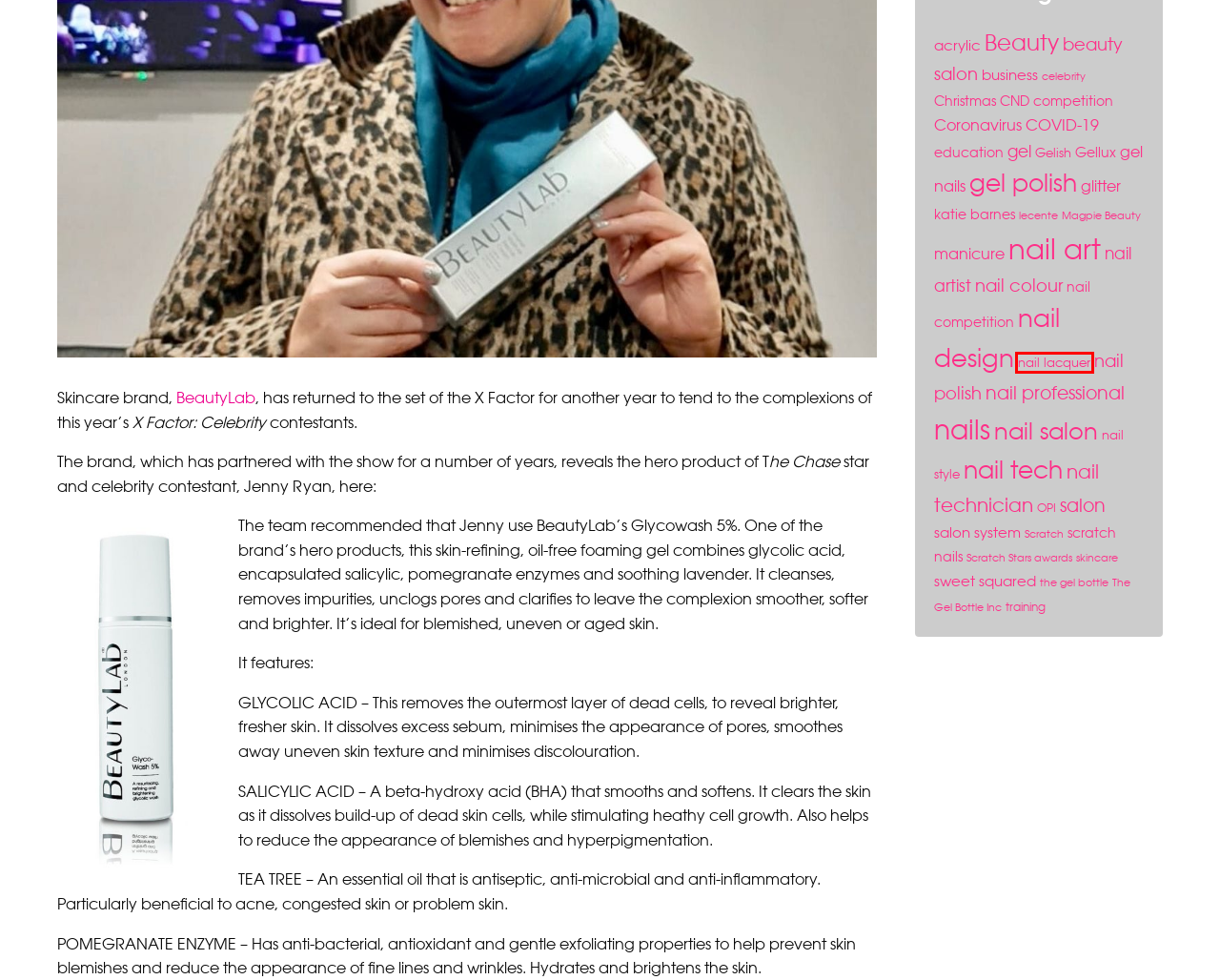You are presented with a screenshot of a webpage containing a red bounding box around a particular UI element. Select the best webpage description that matches the new webpage after clicking the element within the bounding box. Here are the candidates:
A. nail style – Scratch
B. nail design – Scratch
C. gel nails – Scratch
D. Scratch – Scratch
E. nail lacquer – Scratch
F. Beauty – Scratch
G. salon – Scratch
H. Coronavirus – Scratch

E